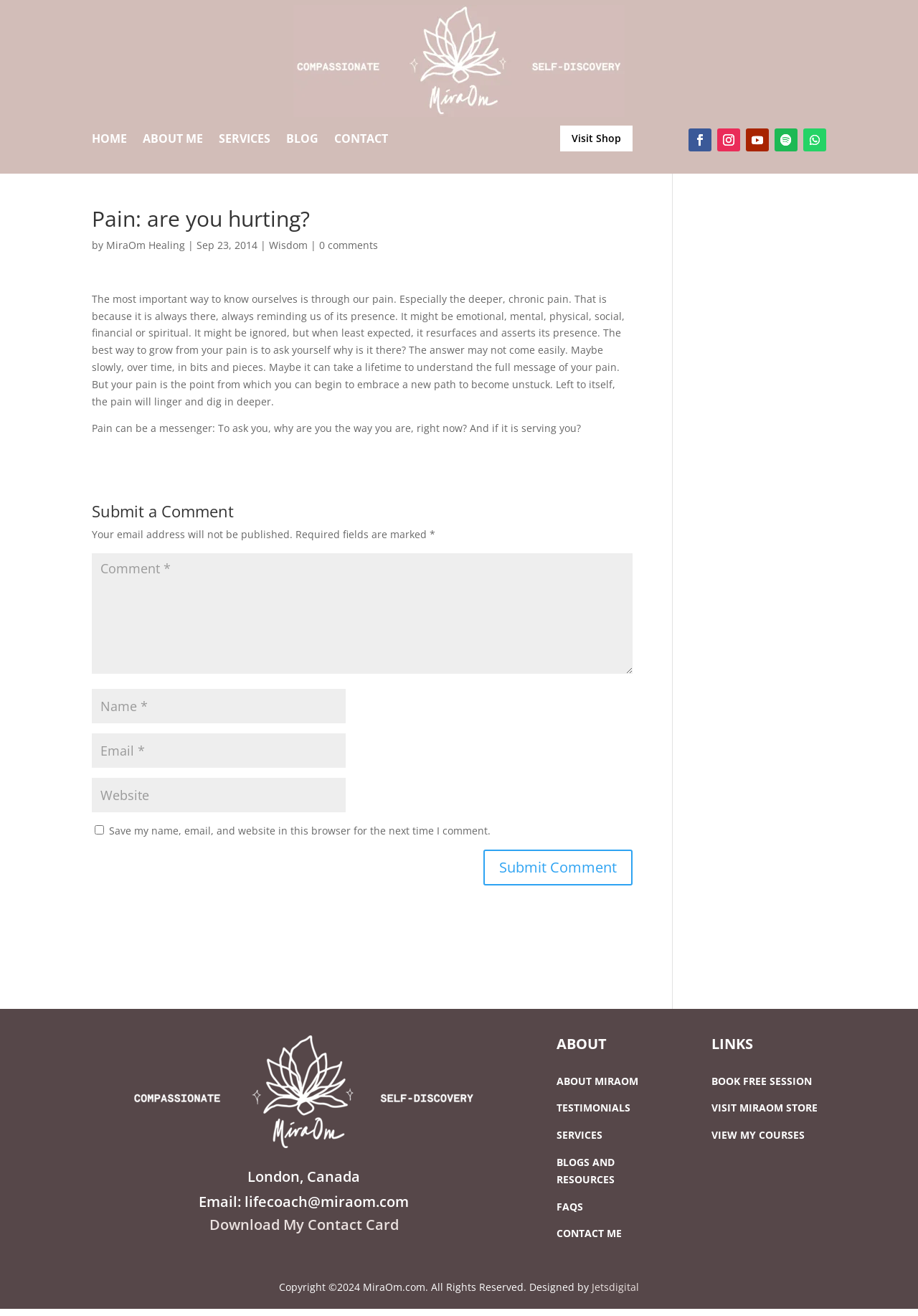Find the bounding box coordinates of the area to click in order to follow the instruction: "Click the HOME link".

[0.1, 0.101, 0.138, 0.113]